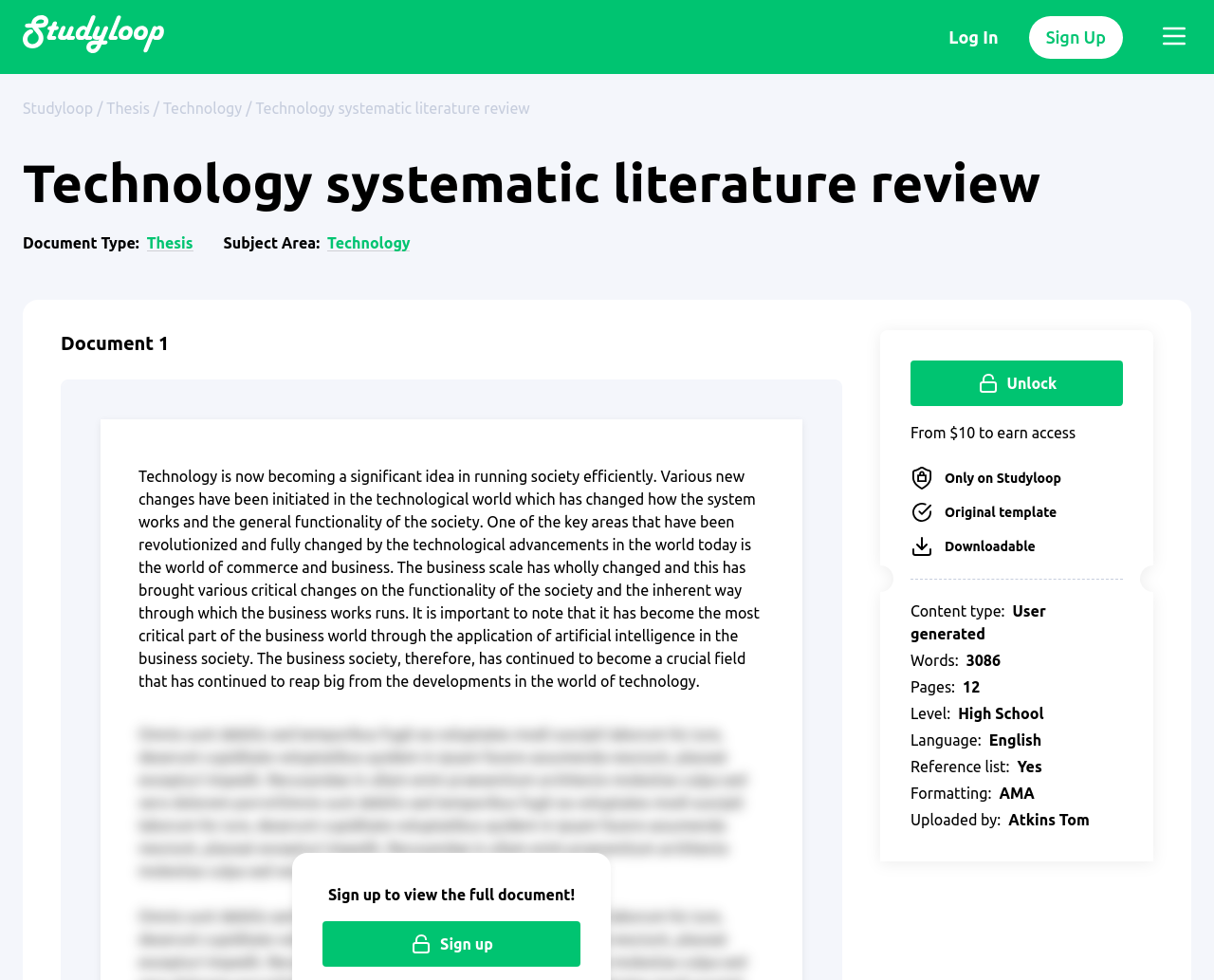Please answer the following question using a single word or phrase: 
What is the formatting style of this document?

AMA